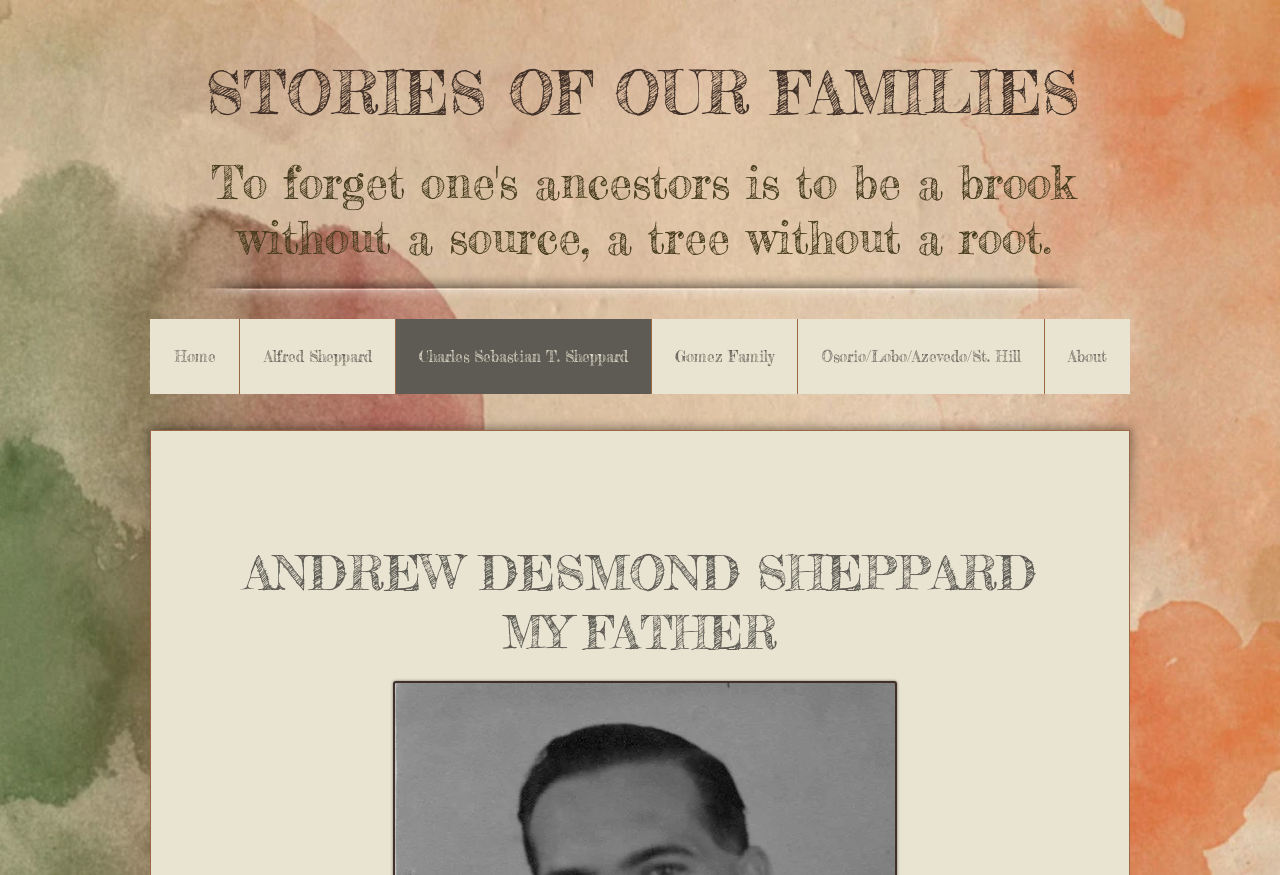Determine the bounding box coordinates of the UI element that matches the following description: "Osorio/Lobo/Azevedo/St. Hill". The coordinates should be four float numbers between 0 and 1 in the format [left, top, right, bottom].

[0.623, 0.365, 0.816, 0.45]